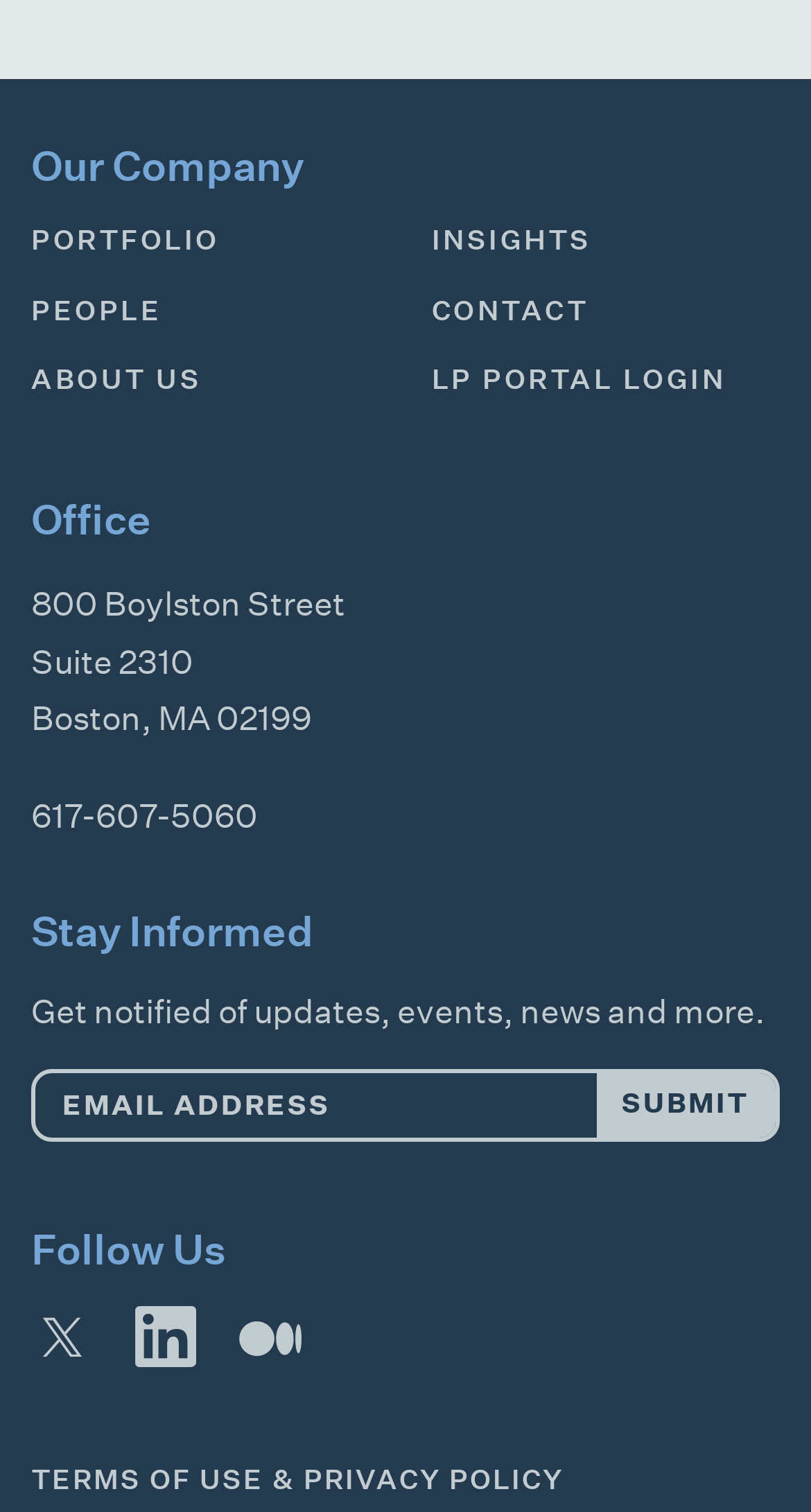What is the phone number of the company?
Please provide a single word or phrase as your answer based on the image.

617-607-5060